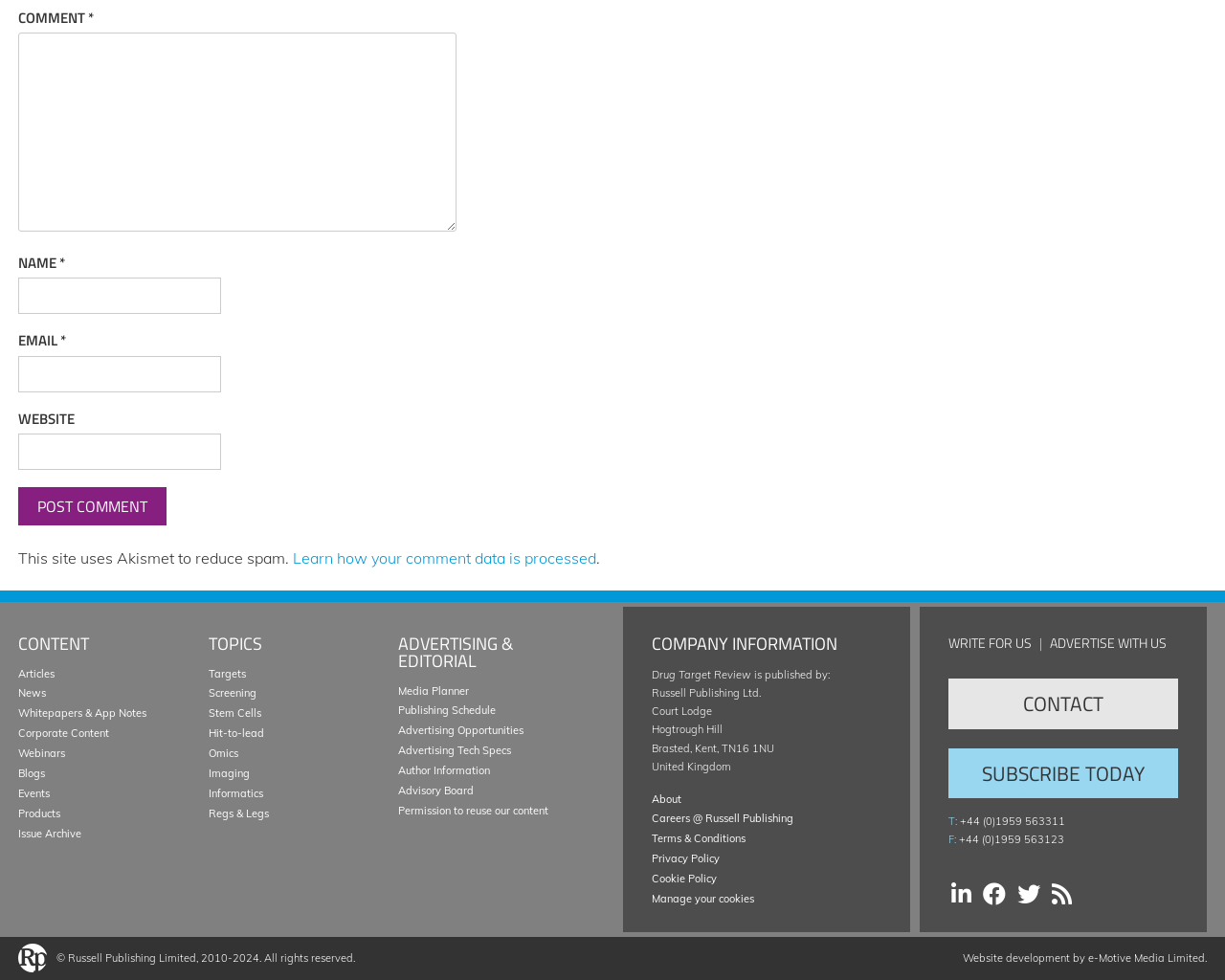Can you pinpoint the bounding box coordinates for the clickable element required for this instruction: "Write for us"? The coordinates should be four float numbers between 0 and 1, i.e., [left, top, right, bottom].

[0.774, 0.645, 0.842, 0.666]